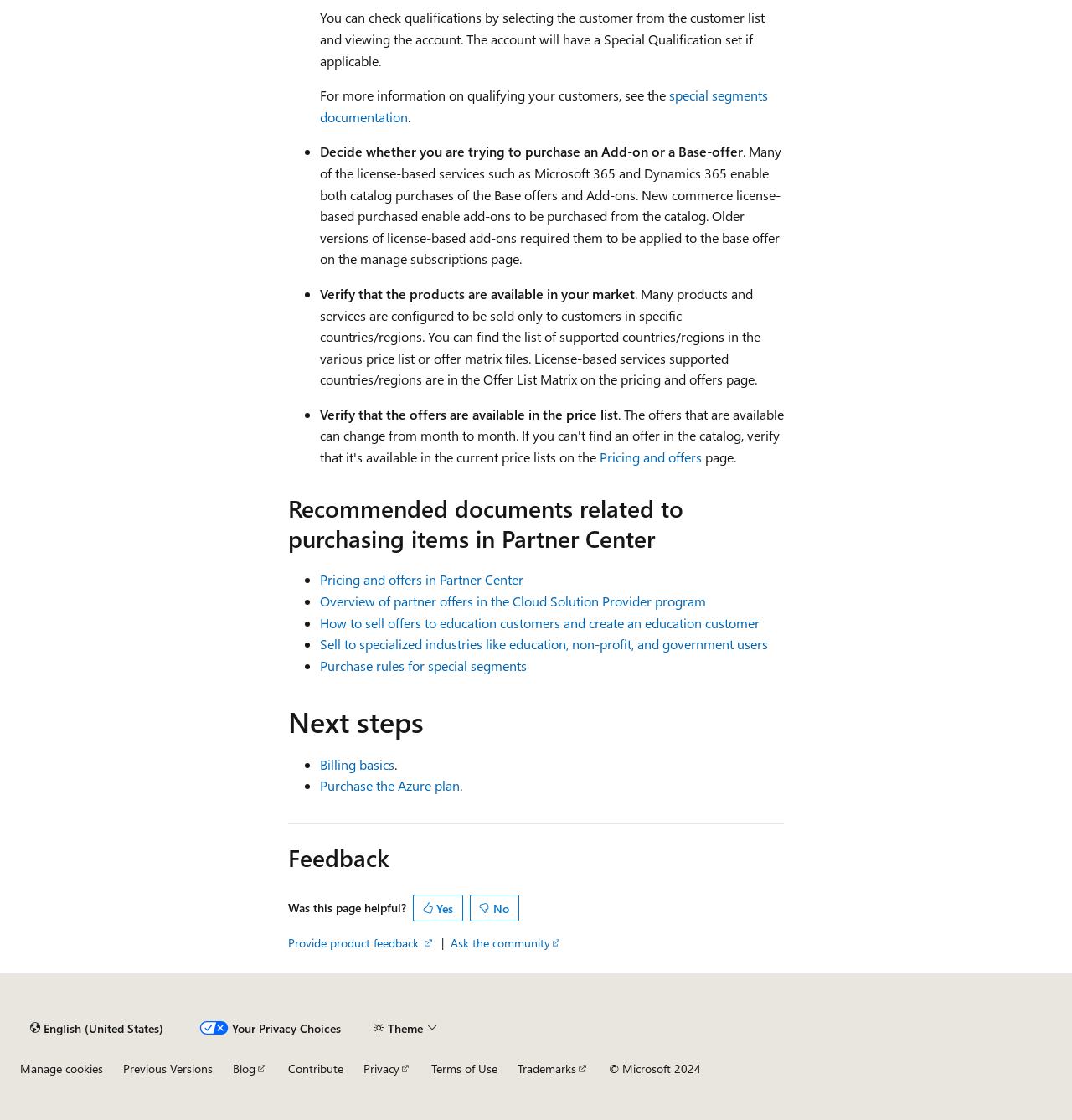Please find the bounding box coordinates of the section that needs to be clicked to achieve this instruction: "Go to Pricing and offers page".

[0.559, 0.4, 0.655, 0.416]